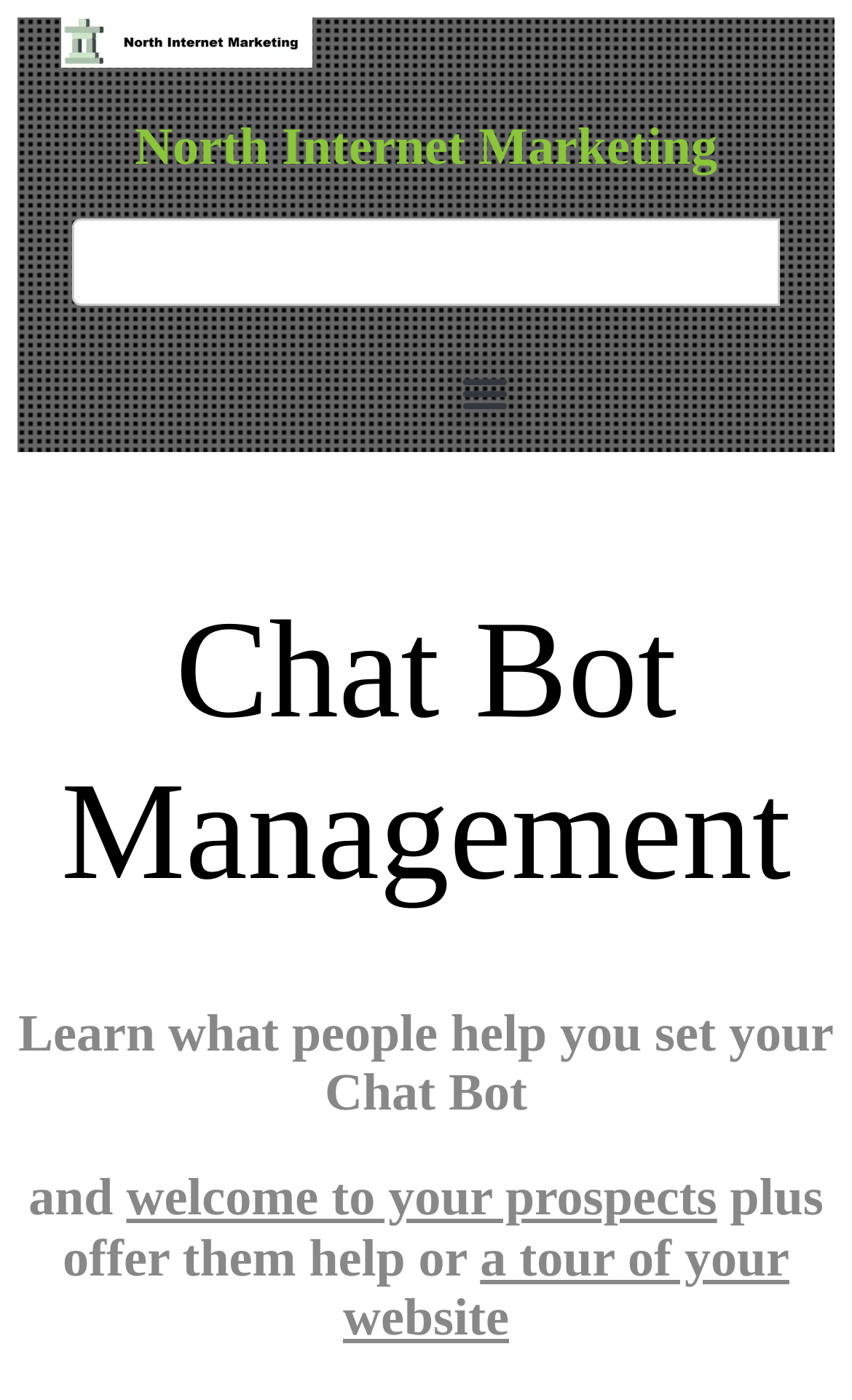Respond to the following question using a concise word or phrase: 
What is the function of the button?

Menu Toggle